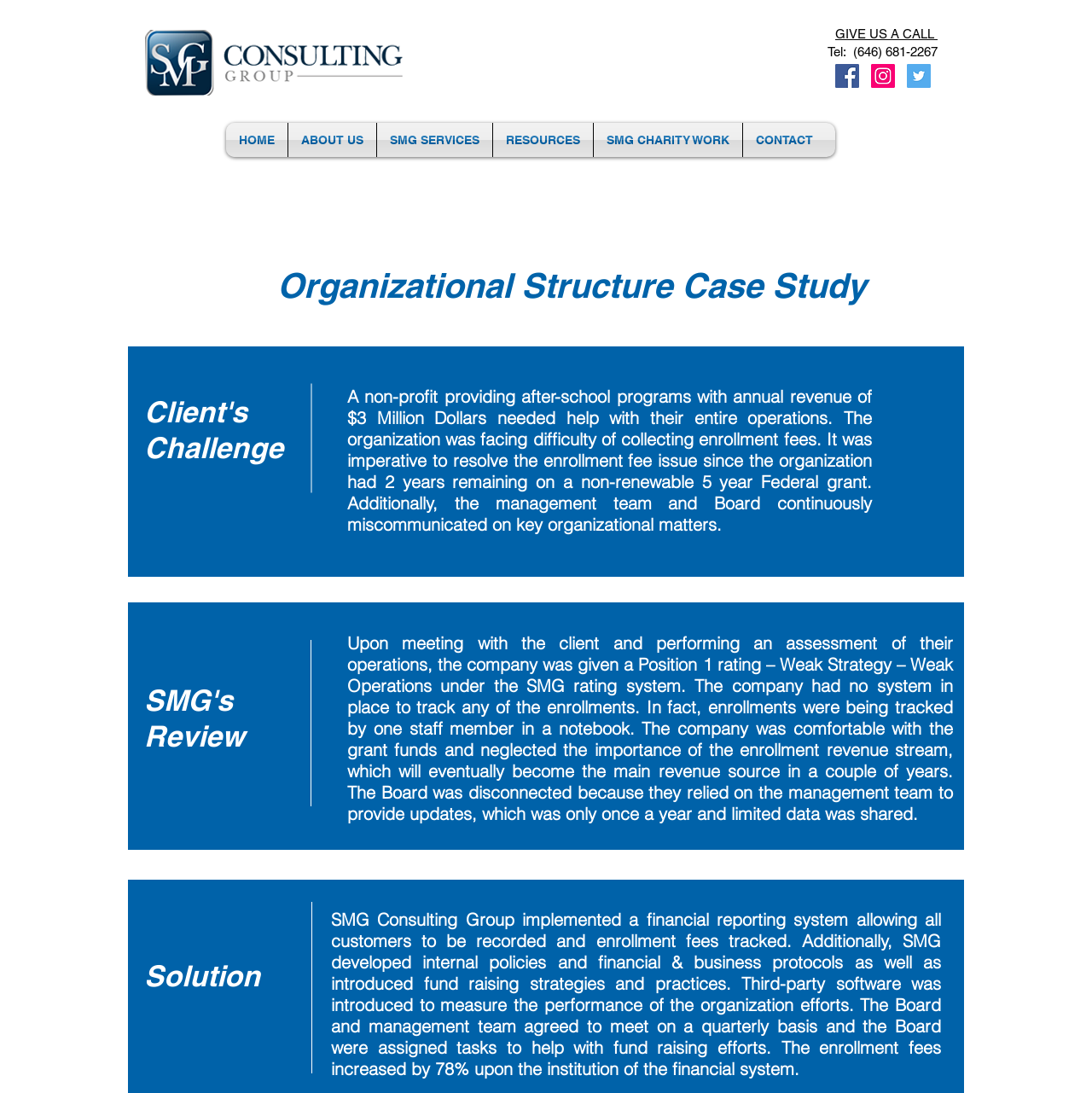Find the bounding box of the element with the following description: "Most Popular". The coordinates must be four float numbers between 0 and 1, formatted as [left, top, right, bottom].

None